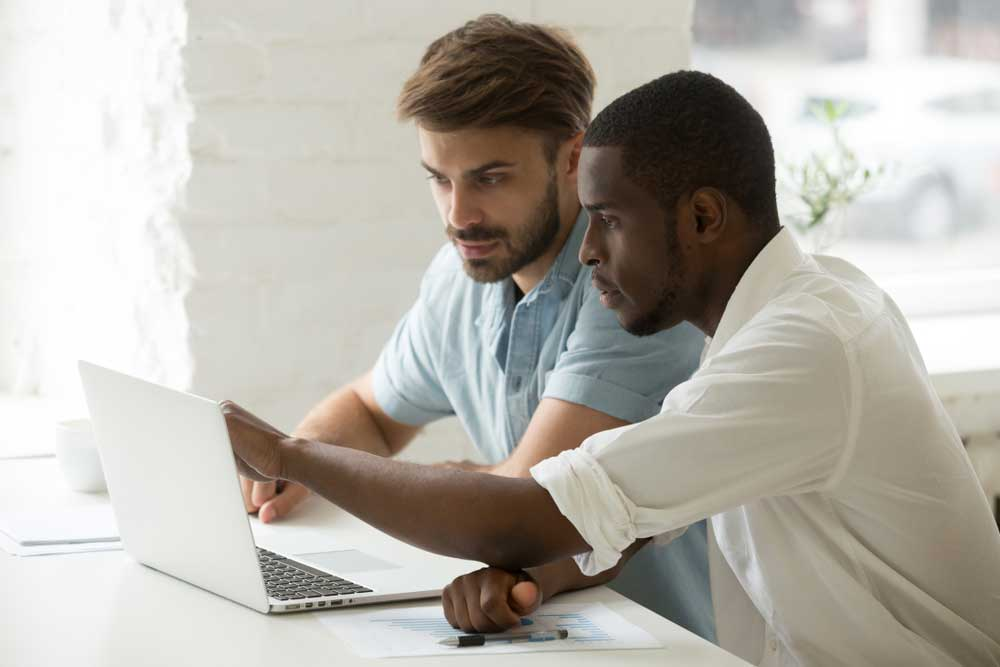What is on the table besides the laptop?
Answer the question with a detailed explanation, including all necessary information.

According to the caption, a notepad and a pen are visible on the table, indicating that the two men are collaborating on a project and taking notes.